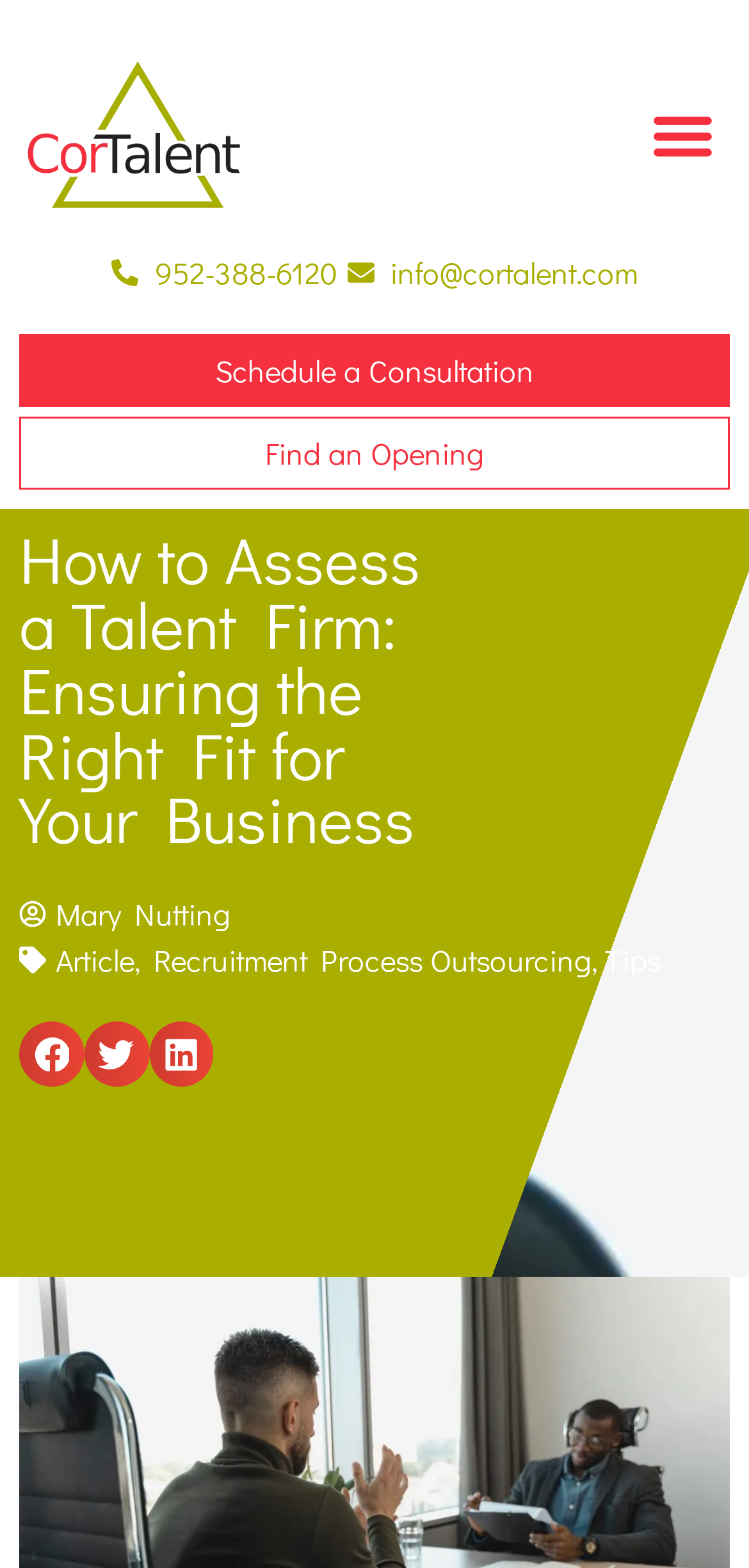Pinpoint the bounding box coordinates of the element you need to click to execute the following instruction: "Schedule a consultation". The bounding box should be represented by four float numbers between 0 and 1, in the format [left, top, right, bottom].

[0.026, 0.213, 0.974, 0.26]